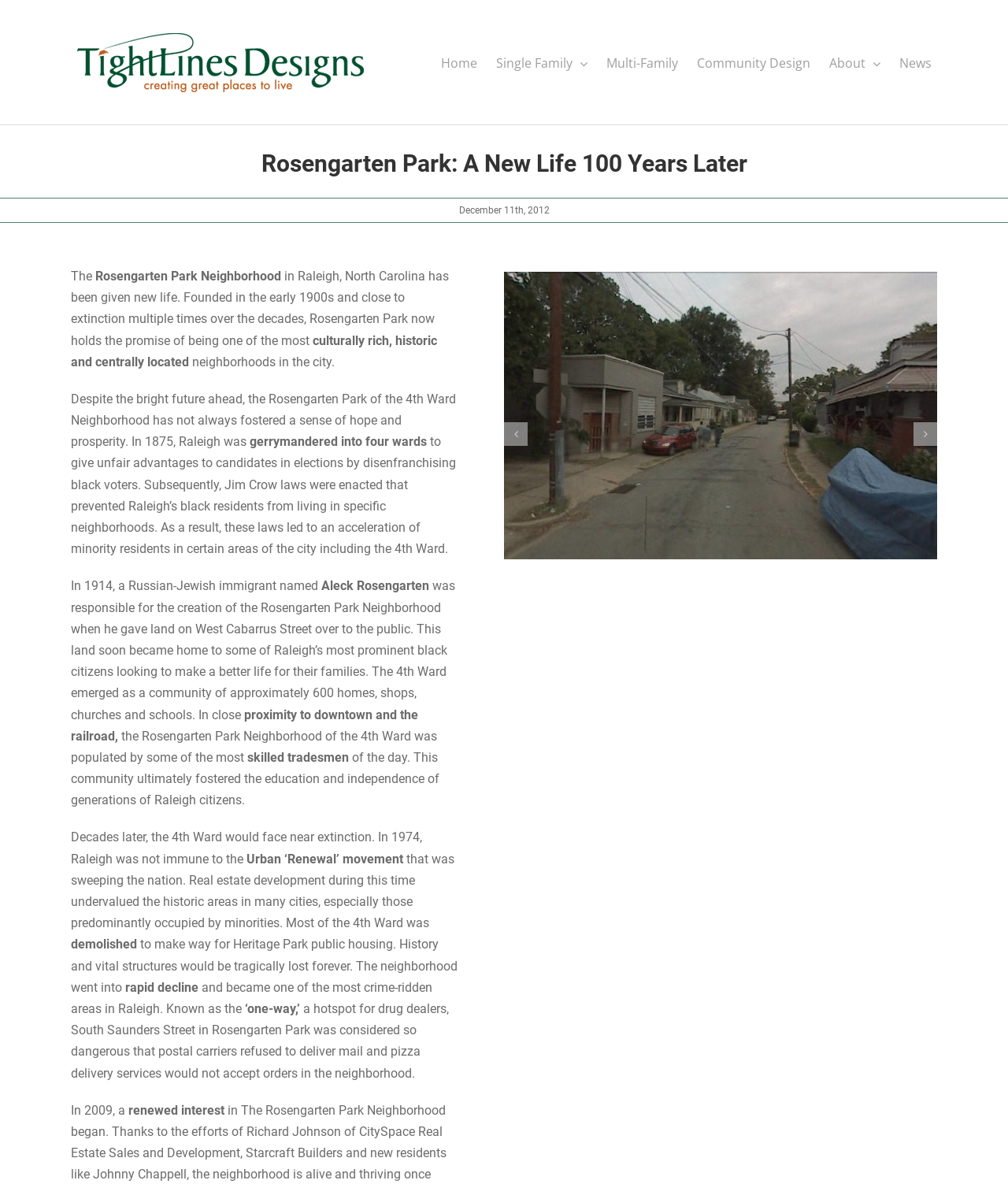Give a one-word or phrase response to the following question: What was the 'Urban Renewal' movement in the 1970s?

Real estate development